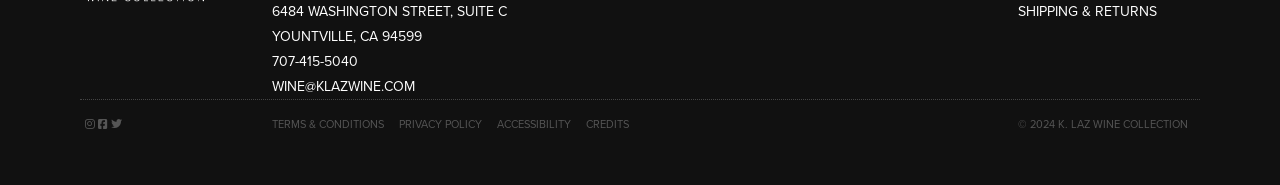What is the address of K. Laz Wine Collection?
Answer the question with a detailed explanation, including all necessary information.

I found the address by looking at the static text elements at the top of the webpage, which provide the street address, suite number, city, state, and zip code.